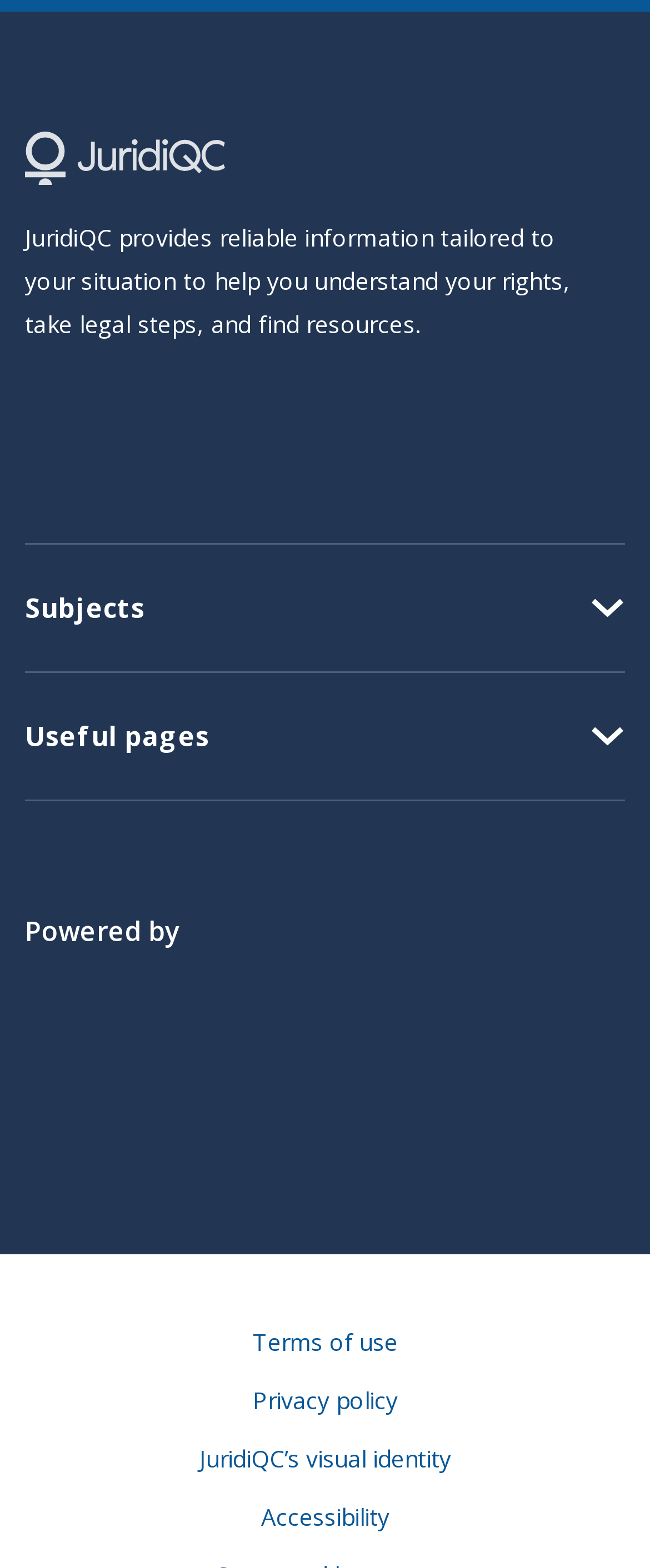What is the name of the organization that powers the webpage?
Can you provide a detailed and comprehensive answer to the question?

The organization that powers the webpage is identified by the link and image description 'Logo SOQUIJ - Intelligence juridique La Société québécoise d'information juridique (SOQUIJ)' at the bottom of the webpage.